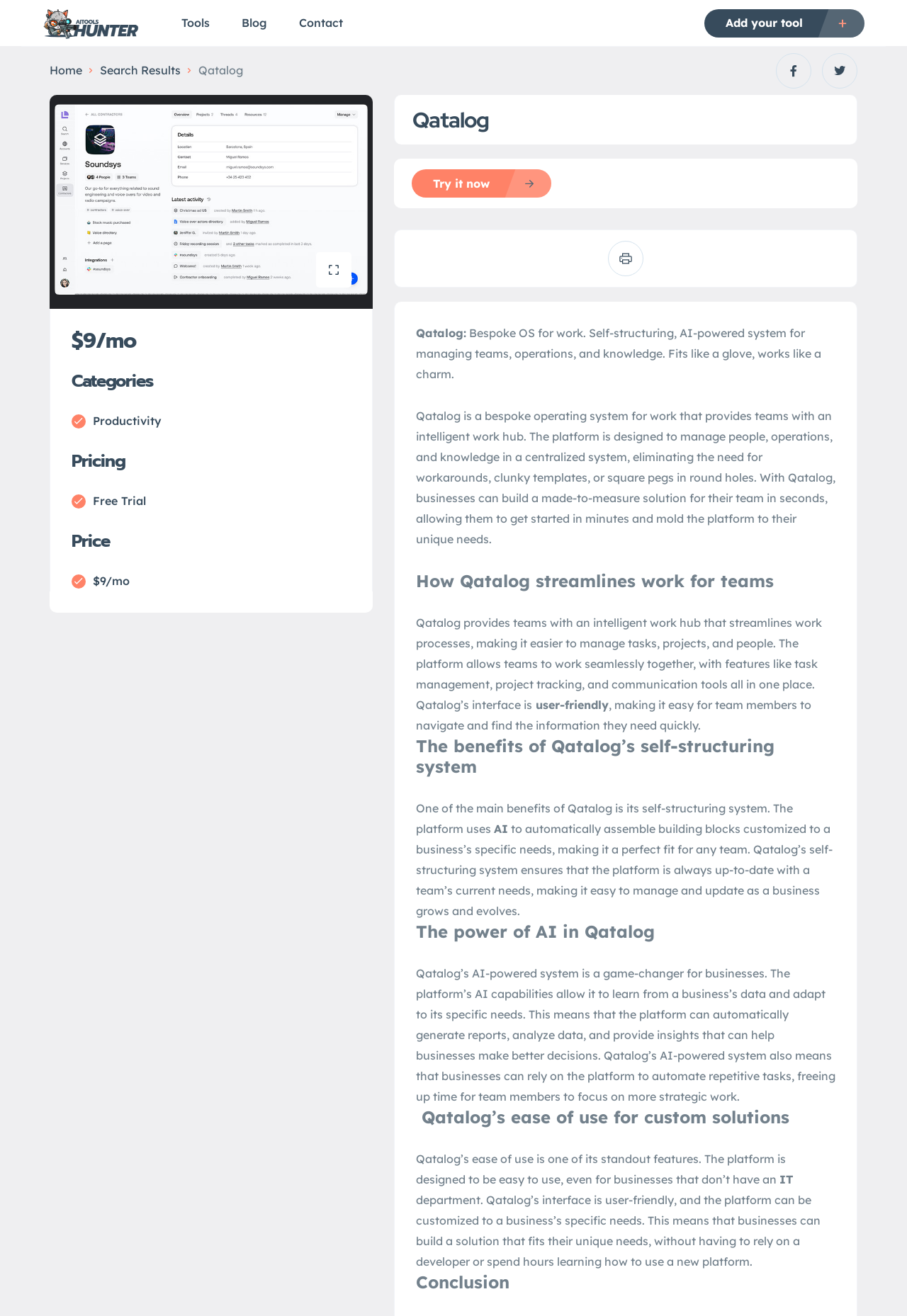What is the purpose of Qatalog's AI-powered system?
Kindly offer a comprehensive and detailed response to the question.

The purpose of Qatalog's AI-powered system is to automate repetitive tasks, generate reports, analyze data, and provide insights that can help businesses make better decisions, freeing up time for team members to focus on more strategic work.